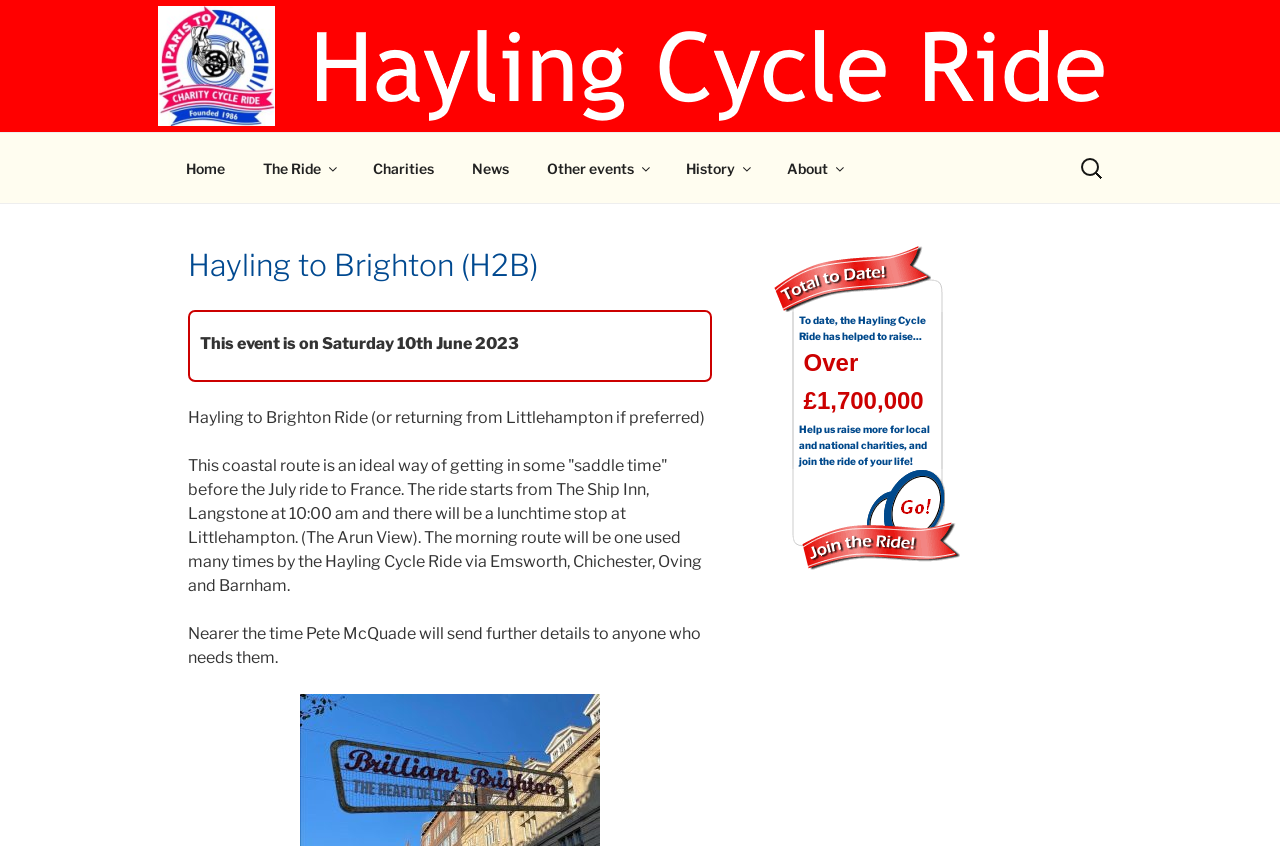Please locate the bounding box coordinates of the element's region that needs to be clicked to follow the instruction: "Click the Home link". The bounding box coordinates should be provided as four float numbers between 0 and 1, i.e., [left, top, right, bottom].

[0.131, 0.17, 0.189, 0.228]